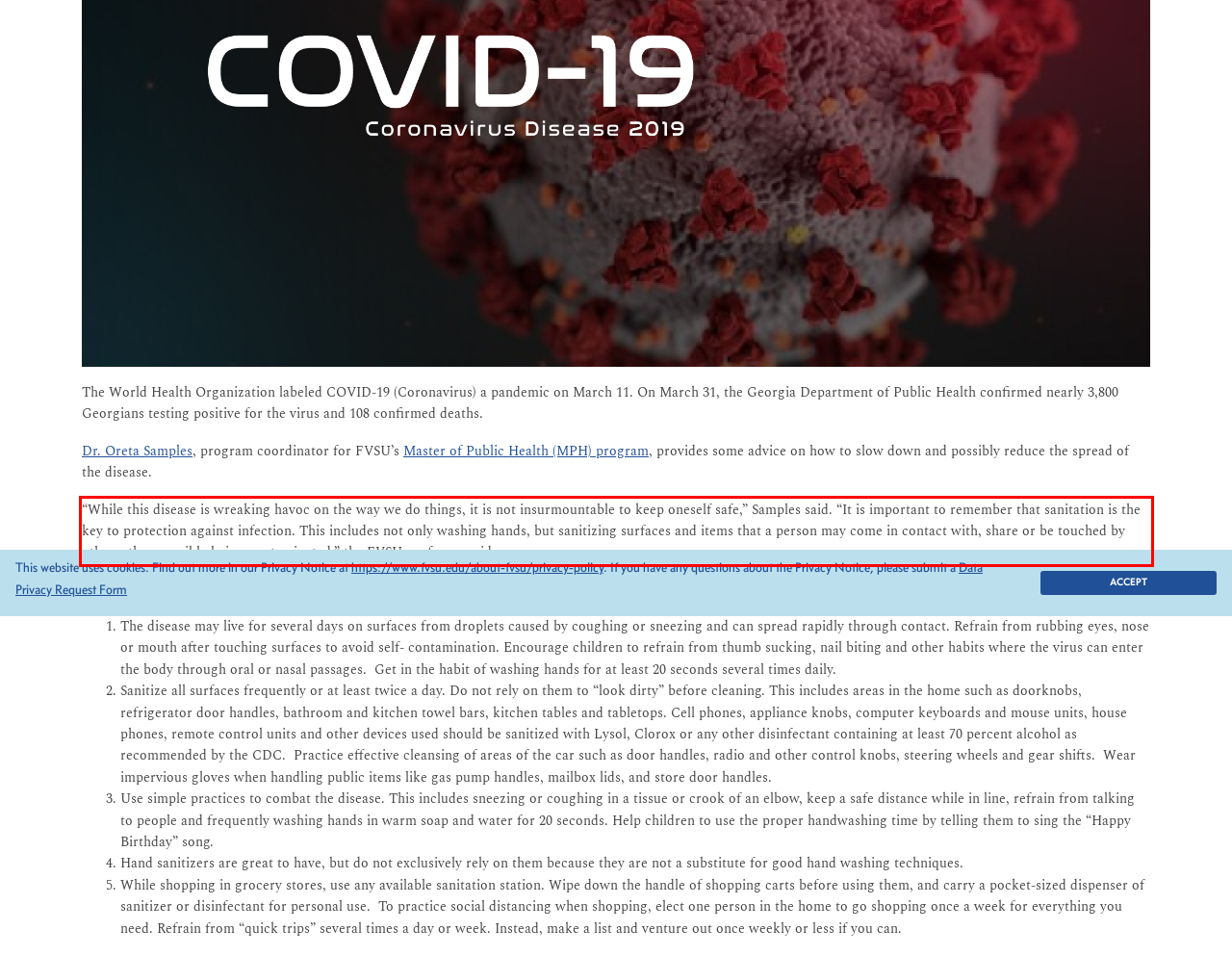Locate the red bounding box in the provided webpage screenshot and use OCR to determine the text content inside it.

“While this disease is wreaking havoc on the way we do things, it is not insurmountable to keep oneself safe,” Samples said. “It is important to remember that sanitation is the key to protection against infection. This includes not only washing hands, but sanitizing surfaces and items that a person may come in contact with, share or be touched by others, thus possibly being contaminated,” the FVSU professor said.